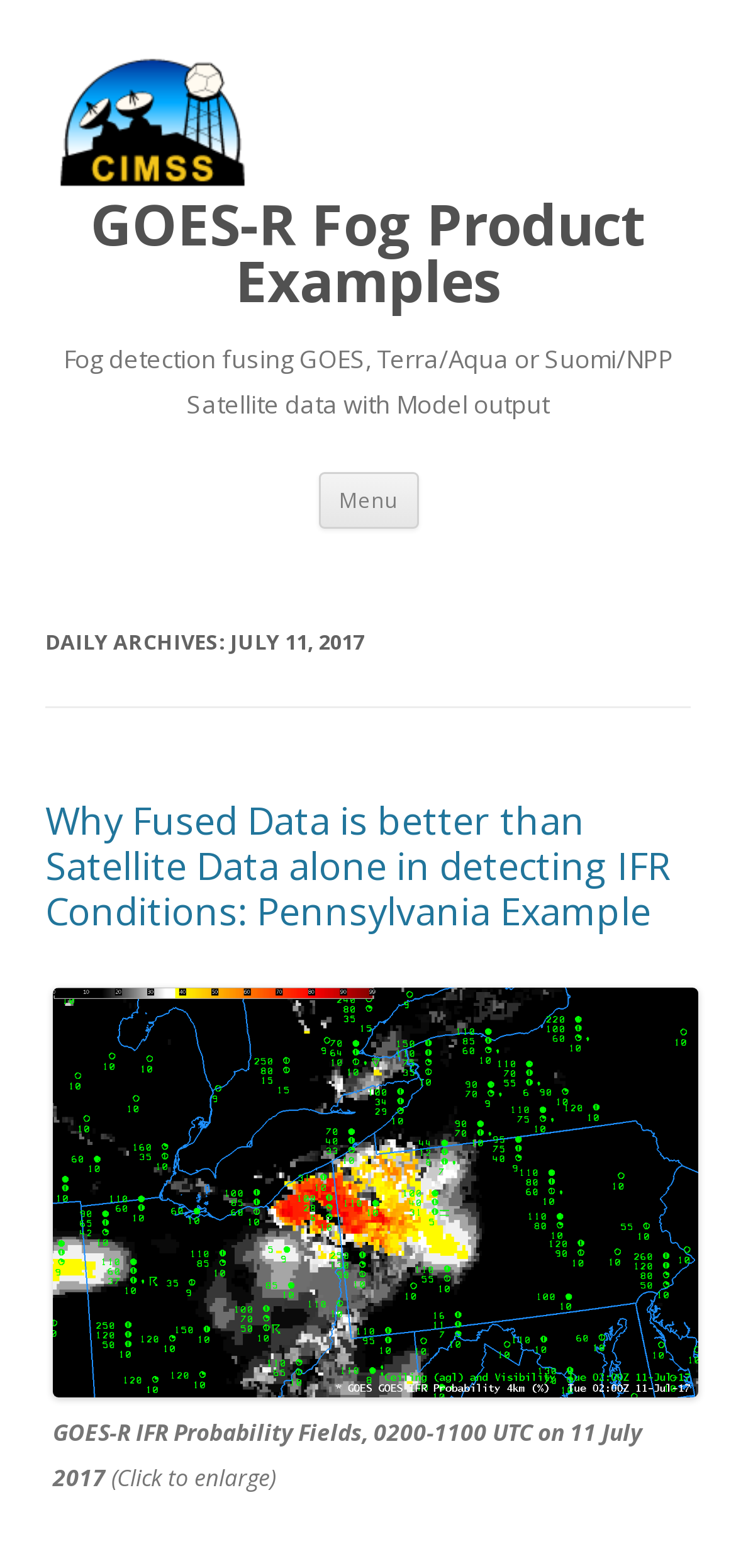Could you identify the text that serves as the heading for this webpage?

GOES-R Fog Product Examples